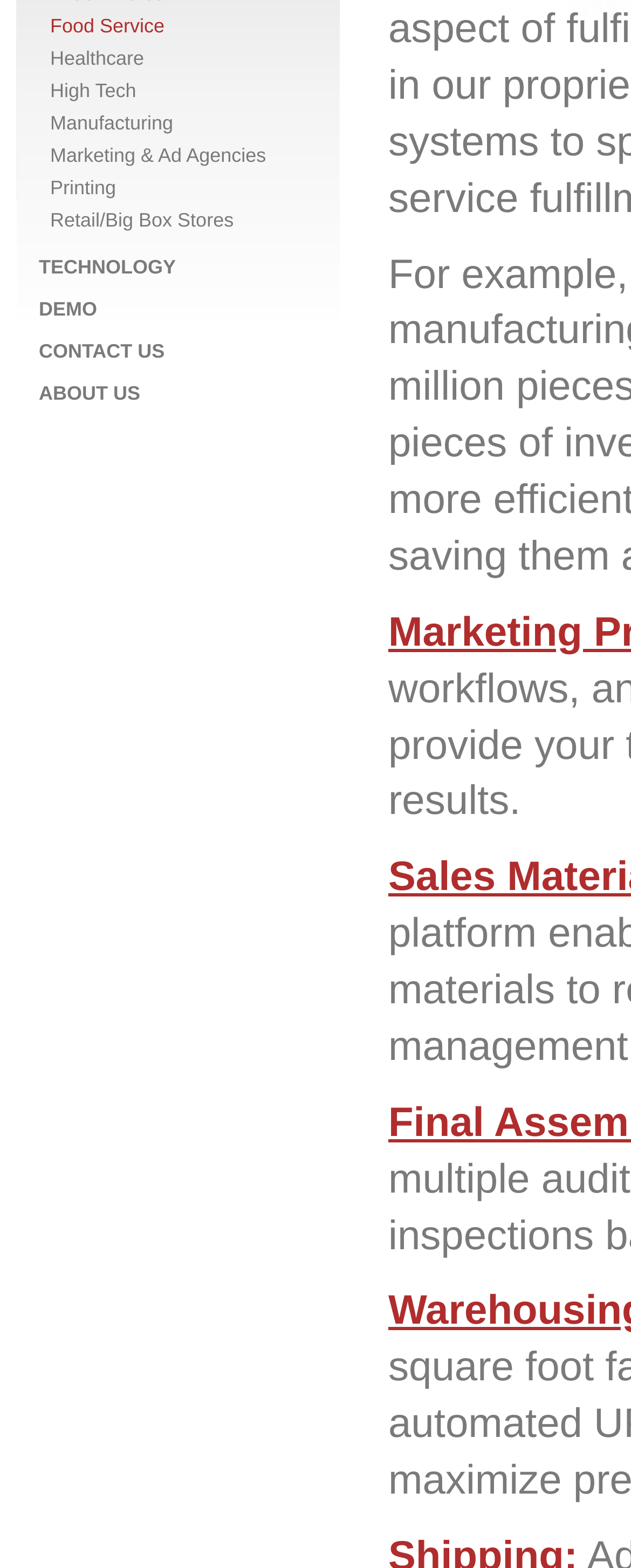Using the provided element description: "DEMO", determine the bounding box coordinates of the corresponding UI element in the screenshot.

[0.062, 0.19, 0.154, 0.204]